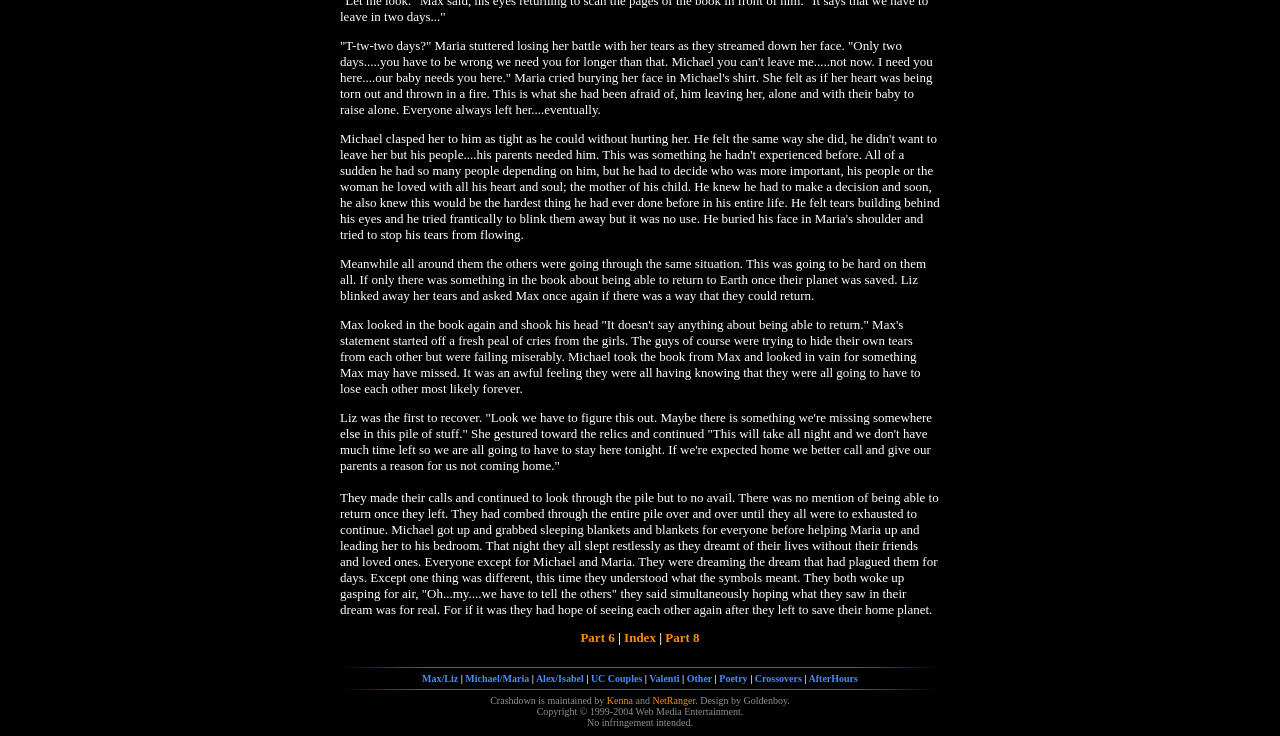Specify the bounding box coordinates of the element's region that should be clicked to achieve the following instruction: "View Max/Liz". The bounding box coordinates consist of four float numbers between 0 and 1, in the format [left, top, right, bottom].

[0.33, 0.914, 0.358, 0.929]